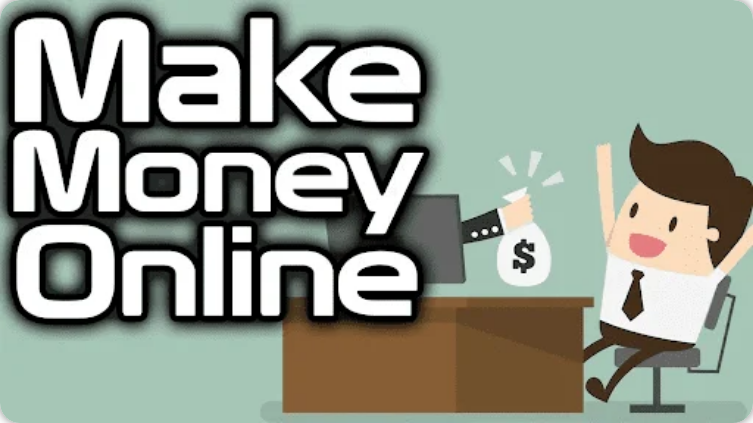What is the hand emerging from the computer screen holding?
Please provide a detailed and thorough answer to the question.

The hand emerging from the computer screen is holding a bag that is marked with a dollar sign, which is a symbol of money. This visual element reinforces the theme of making money online and suggests that the computer is a source of financial gain.